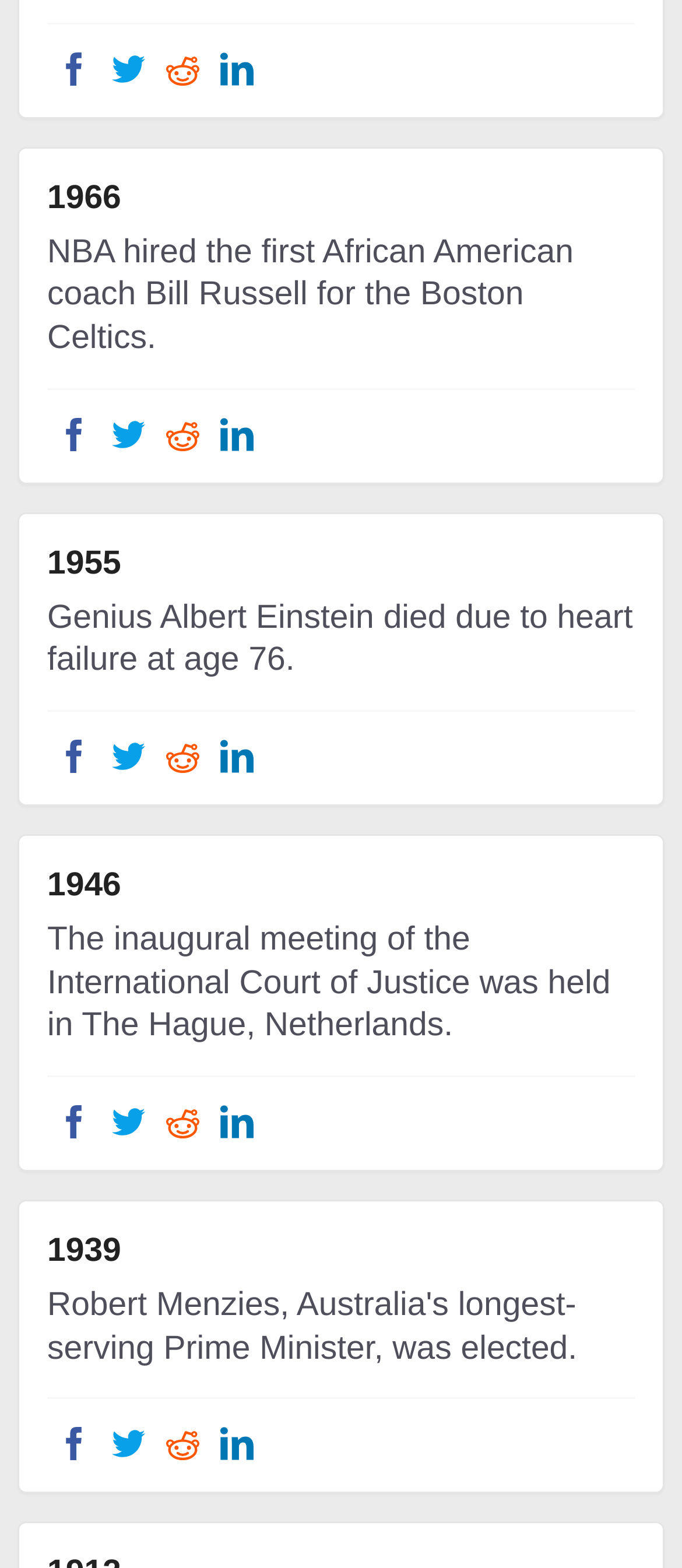Using the format (top-left x, top-left y, bottom-right x, bottom-right y), provide the bounding box coordinates for the described UI element. All values should be floating point numbers between 0 and 1: aria-label="Share This Event on Twitter"

[0.149, 0.904, 0.228, 0.938]